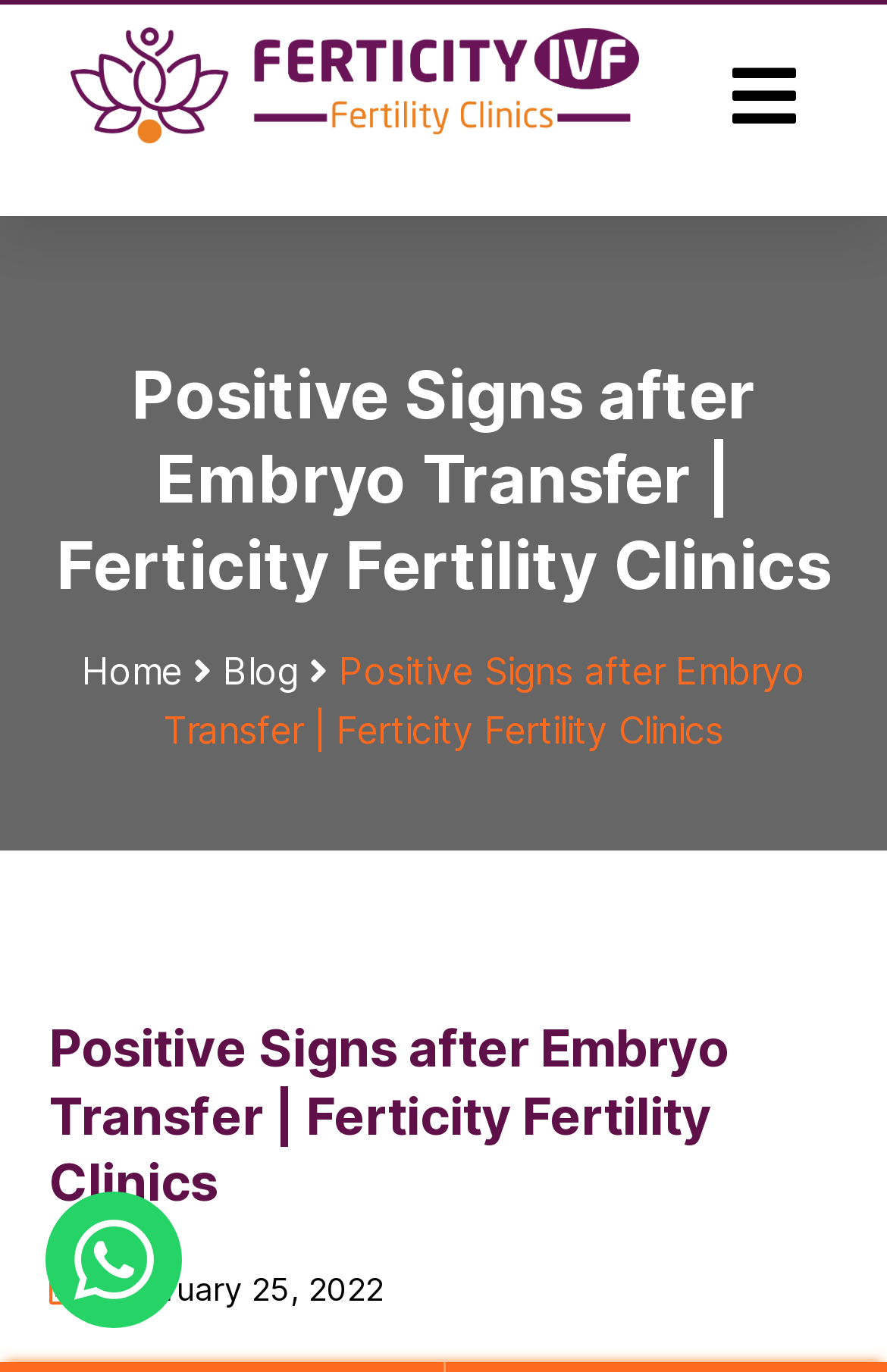Articulate a complete and detailed caption of the webpage elements.

The webpage is about "Positive Signs after Embryo Transfer" and appears to be an article from Ferticity Fertility Clinics. At the top left corner, there is a logo image with a corresponding link. Below the logo, there is a heading with the same title as the webpage. 

On the top navigation bar, there are three links: "Home" on the left, "Blog" in the middle, and a text "Positive Signs after Embryo Transfer | Ferticity Fertility Clinics" on the right. 

The main content of the article starts with a heading that repeats the title. The article is dated "February 25, 2022", which is located near the bottom of the page. There is also a Facebook icon link at the bottom left corner.